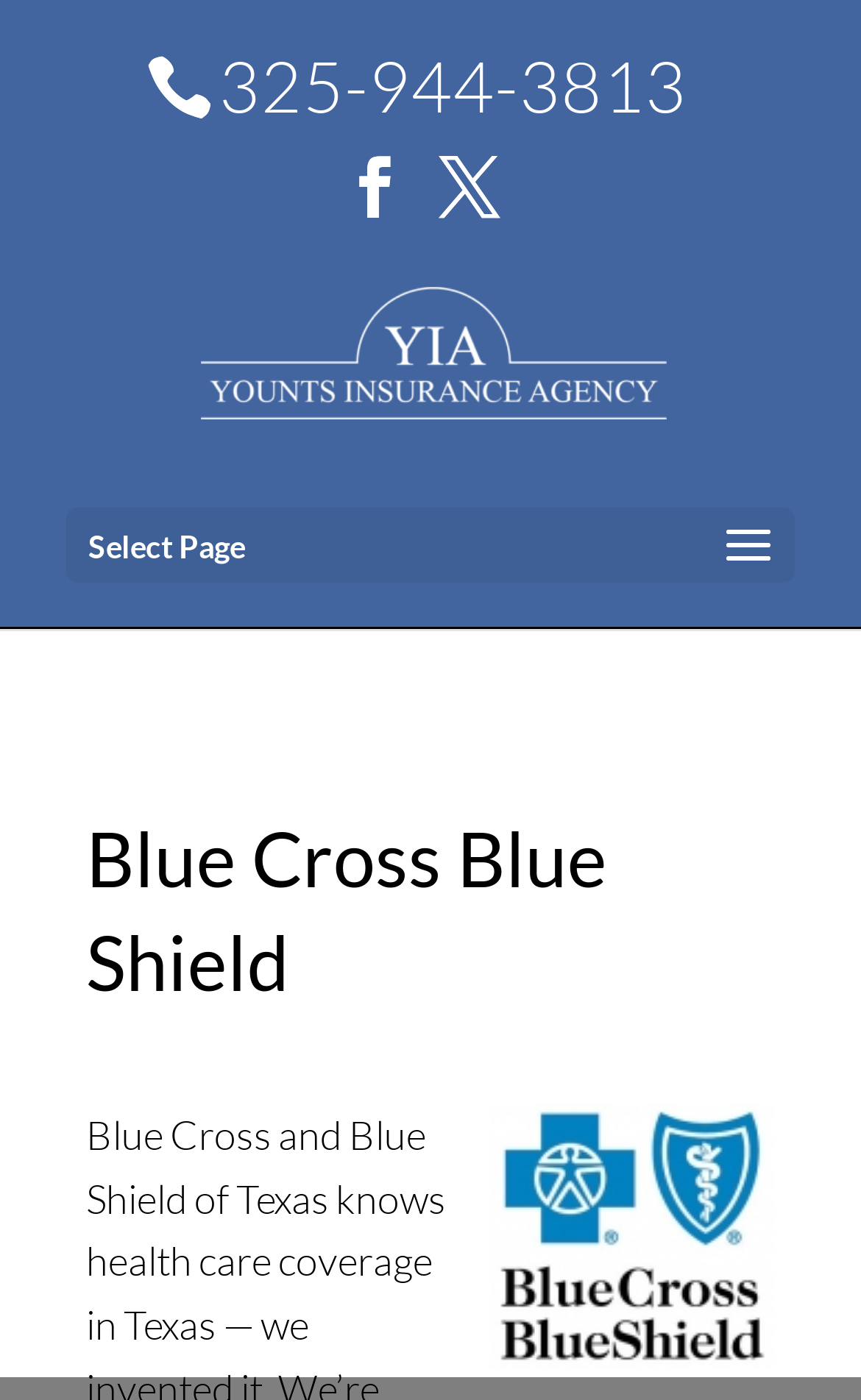Give the bounding box coordinates for the element described by: "325-944-3813".

[0.254, 0.03, 0.797, 0.091]